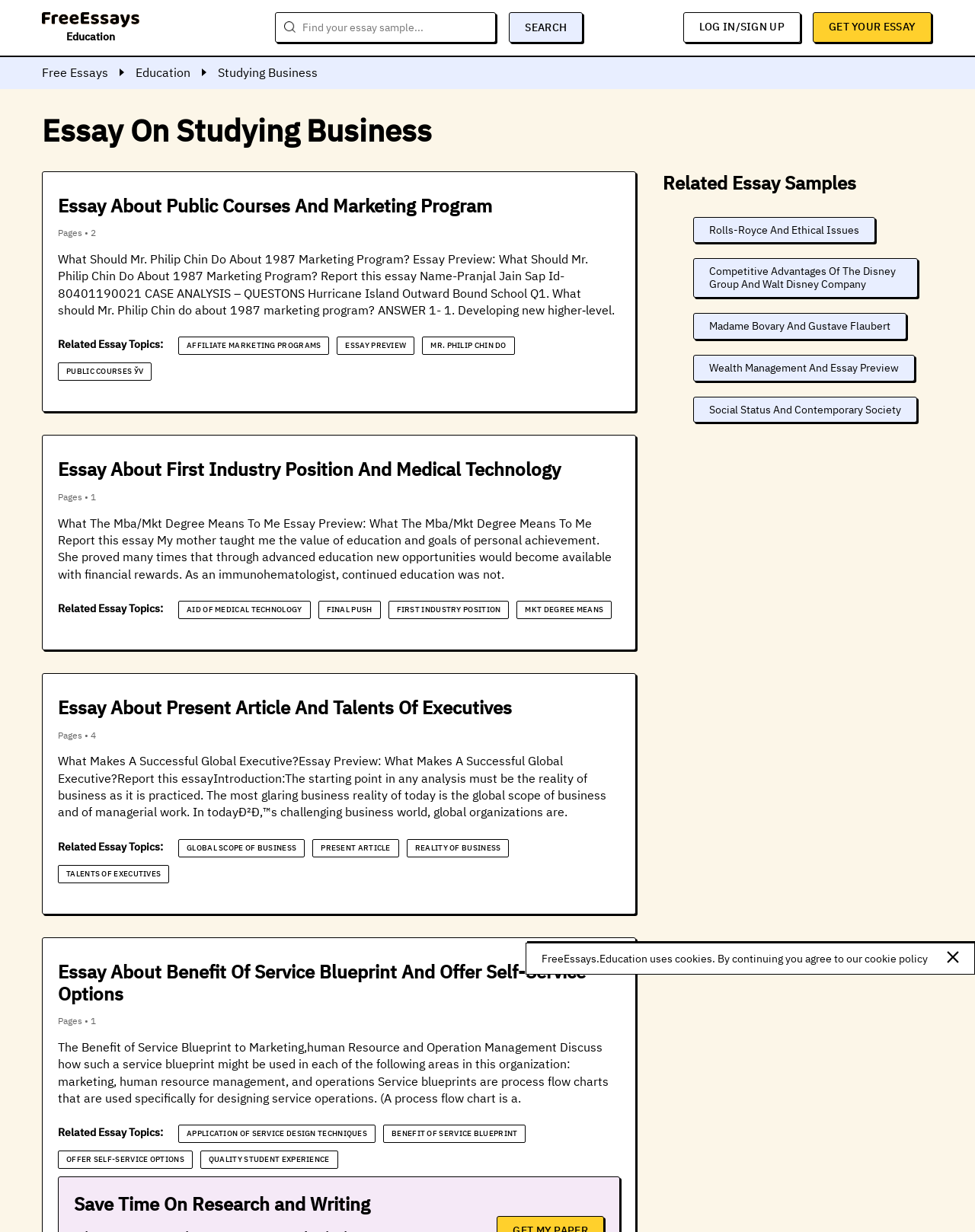Provide a single word or phrase to answer the given question: 
How many essay samples are shown on this webpage?

4